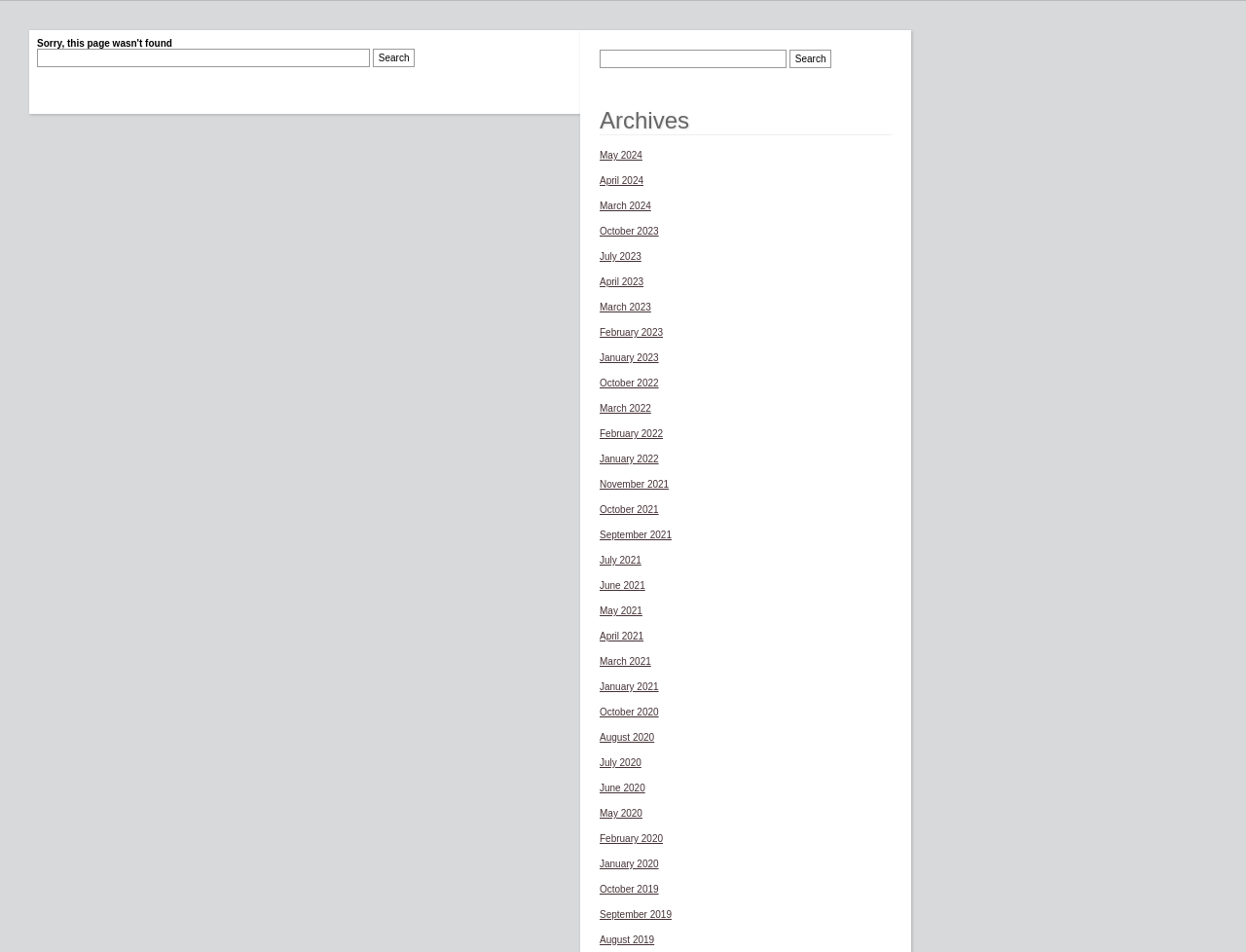Determine the bounding box coordinates of the clickable region to follow the instruction: "View archives for May 2024".

[0.481, 0.157, 0.516, 0.169]